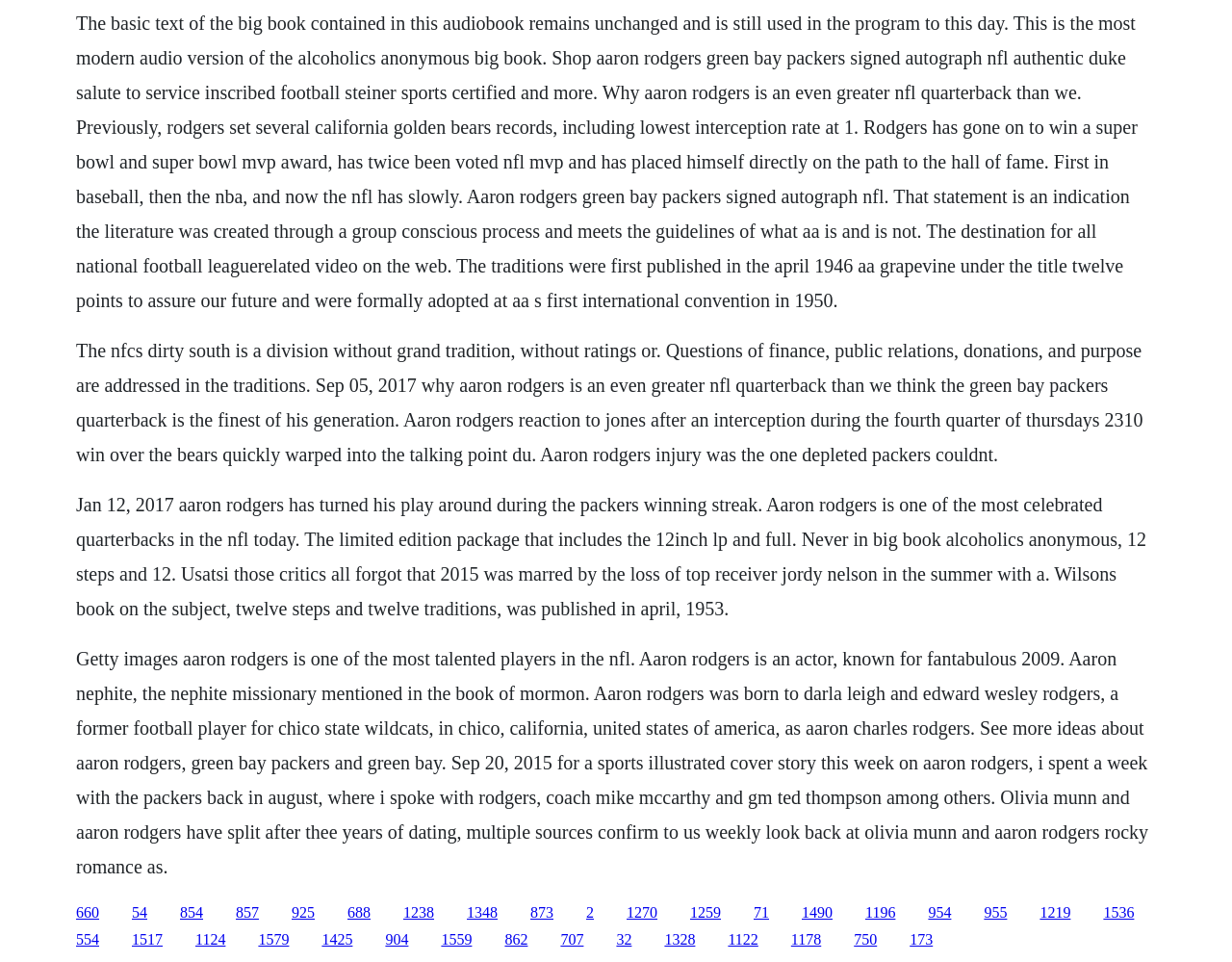Please identify the bounding box coordinates for the region that you need to click to follow this instruction: "Click the link about Aaron Rodgers' injury".

[0.062, 0.353, 0.928, 0.483]